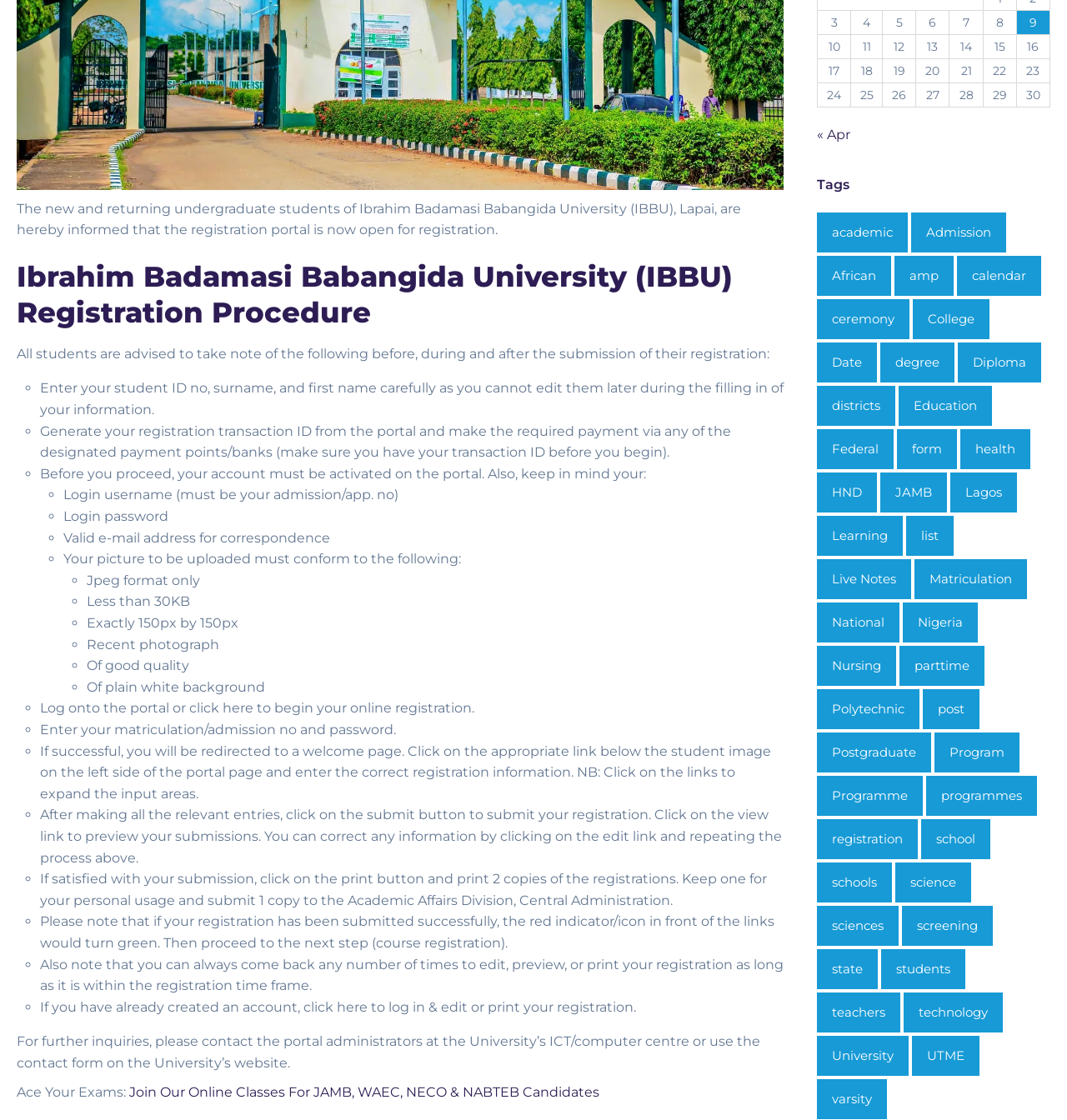Use a single word or phrase to answer the question:
What is the format of the passport photograph to be uploaded?

Jpeg, 150px by 150px, less than 30KB